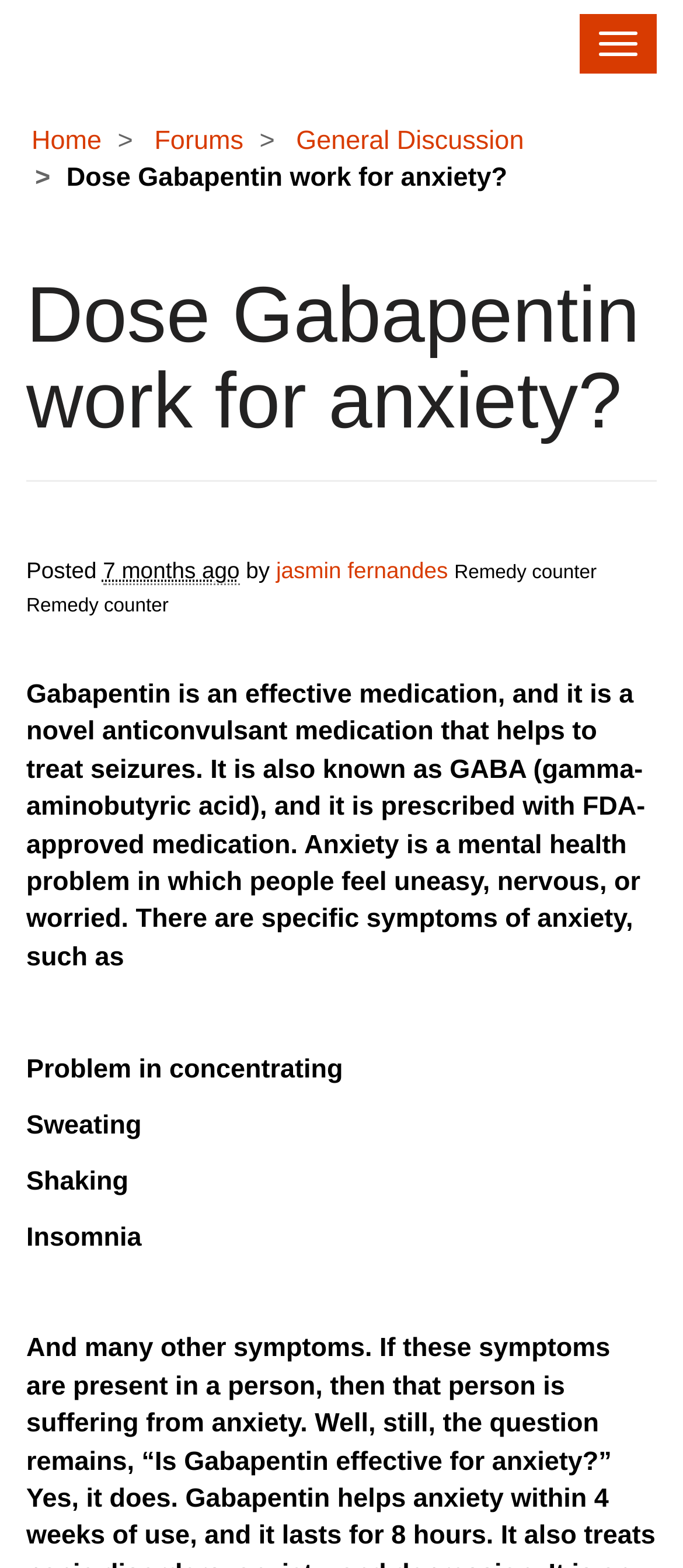Find the bounding box coordinates corresponding to the UI element with the description: "Toggle navigation". The coordinates should be formatted as [left, top, right, bottom], with values as floats between 0 and 1.

[0.849, 0.009, 0.962, 0.047]